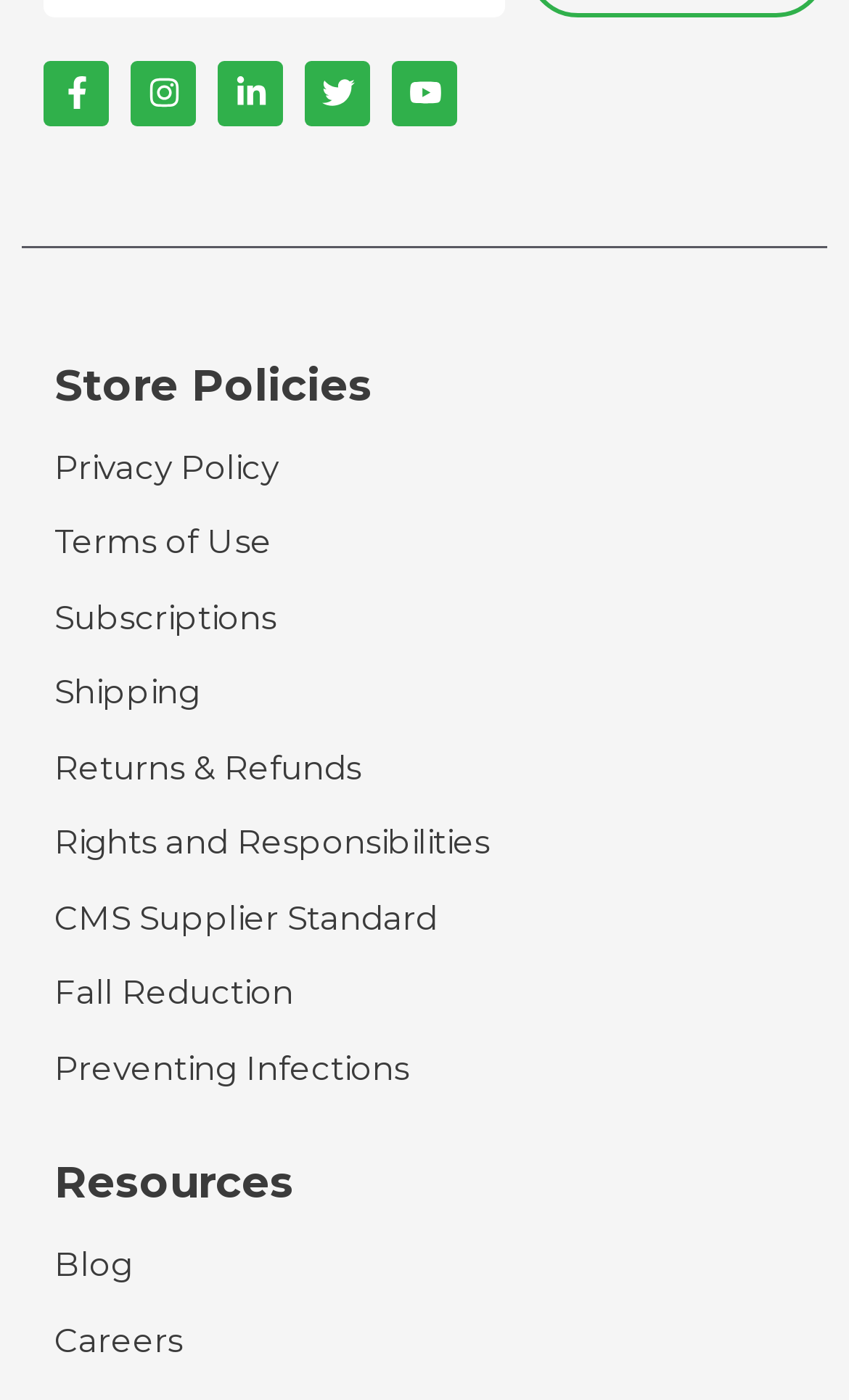With reference to the screenshot, provide a detailed response to the question below:
What is the purpose of the webpage?

The webpage appears to be a informational webpage that provides resources and links to various policies, social media platforms, and other relevant information, suggesting that its purpose is to inform and provide resources to users.